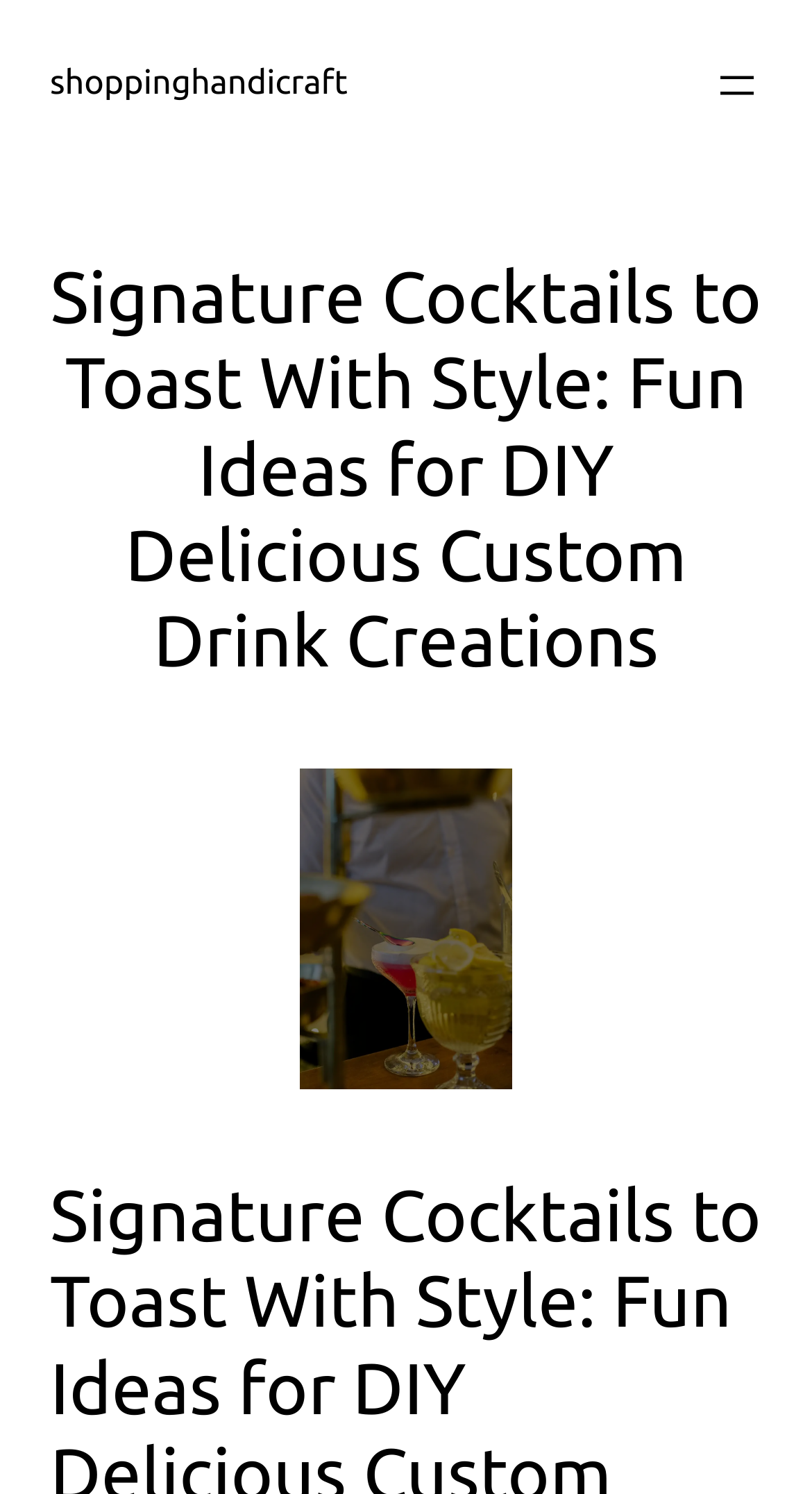Is there an image on the webpage?
Refer to the image and provide a one-word or short phrase answer.

Yes